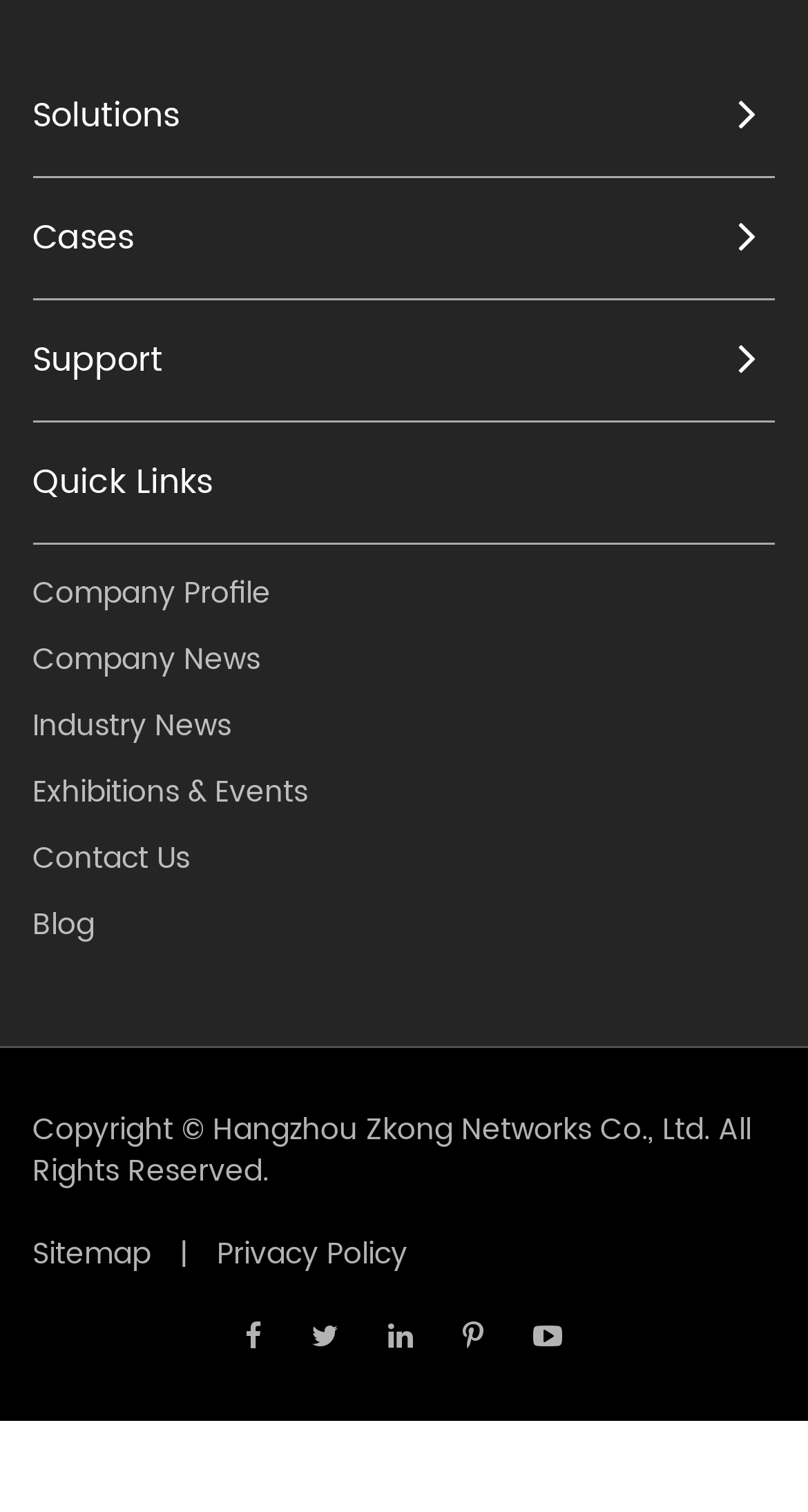Show the bounding box coordinates for the element that needs to be clicked to execute the following instruction: "Check industry news". Provide the coordinates in the form of four float numbers between 0 and 1, i.e., [left, top, right, bottom].

[0.04, 0.462, 0.96, 0.501]